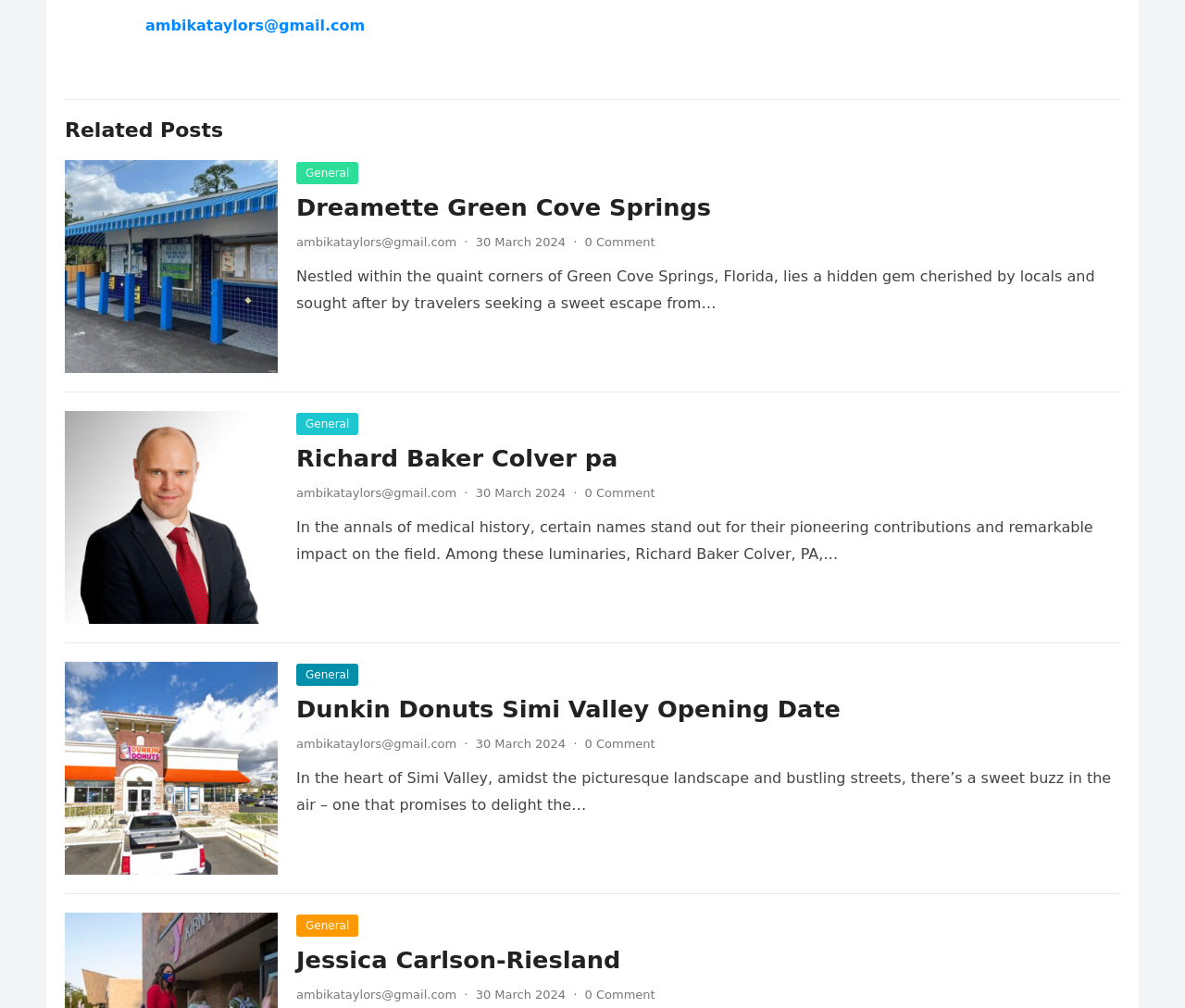Can you pinpoint the bounding box coordinates for the clickable element required for this instruction: "Visit the 'Dreamette Green Cove Springs' link"? The coordinates should be four float numbers between 0 and 1, i.e., [left, top, right, bottom].

[0.25, 0.192, 0.6, 0.22]